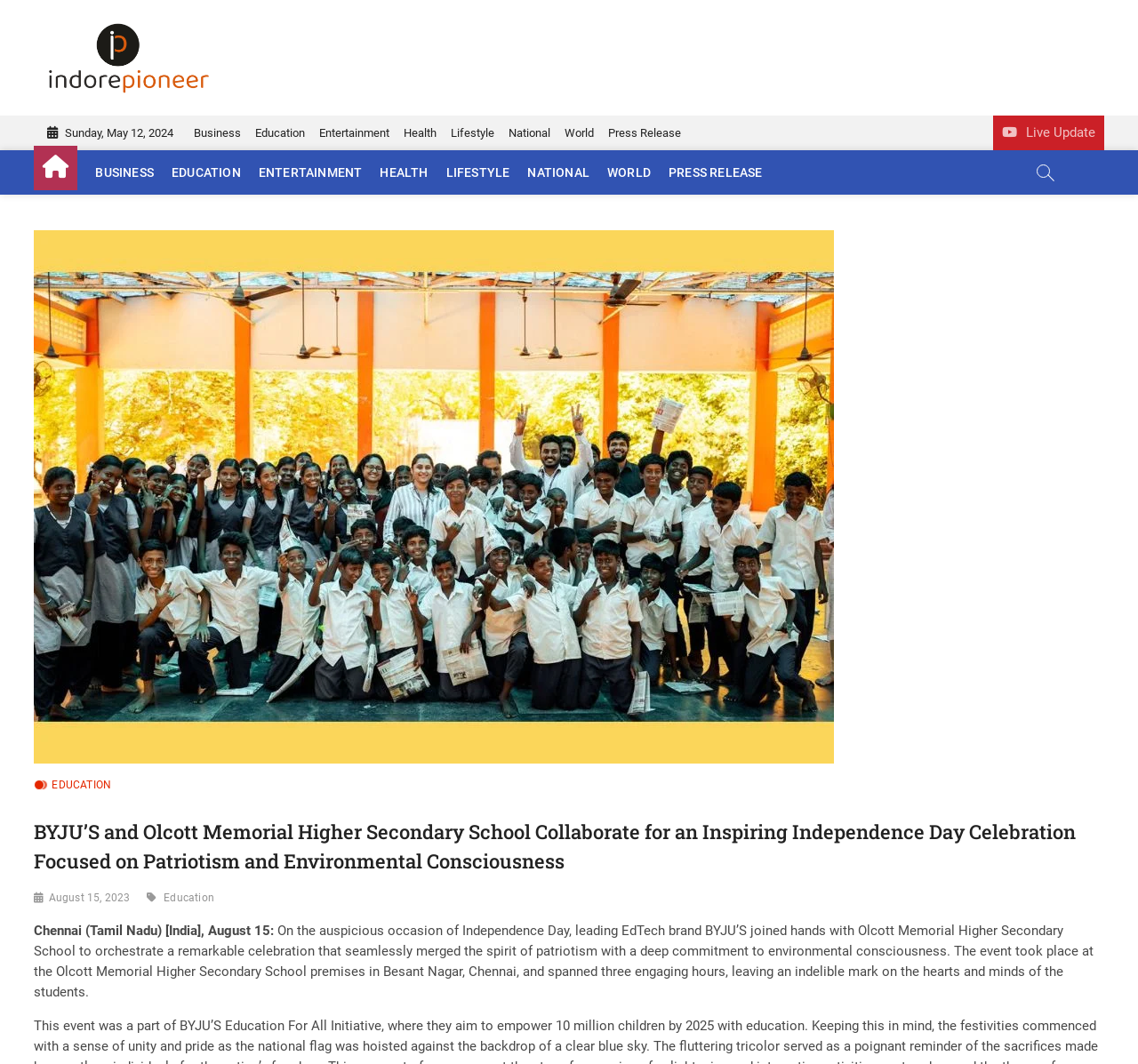Reply to the question with a single word or phrase:
What is the date of the event described in the article?

August 15, 2023